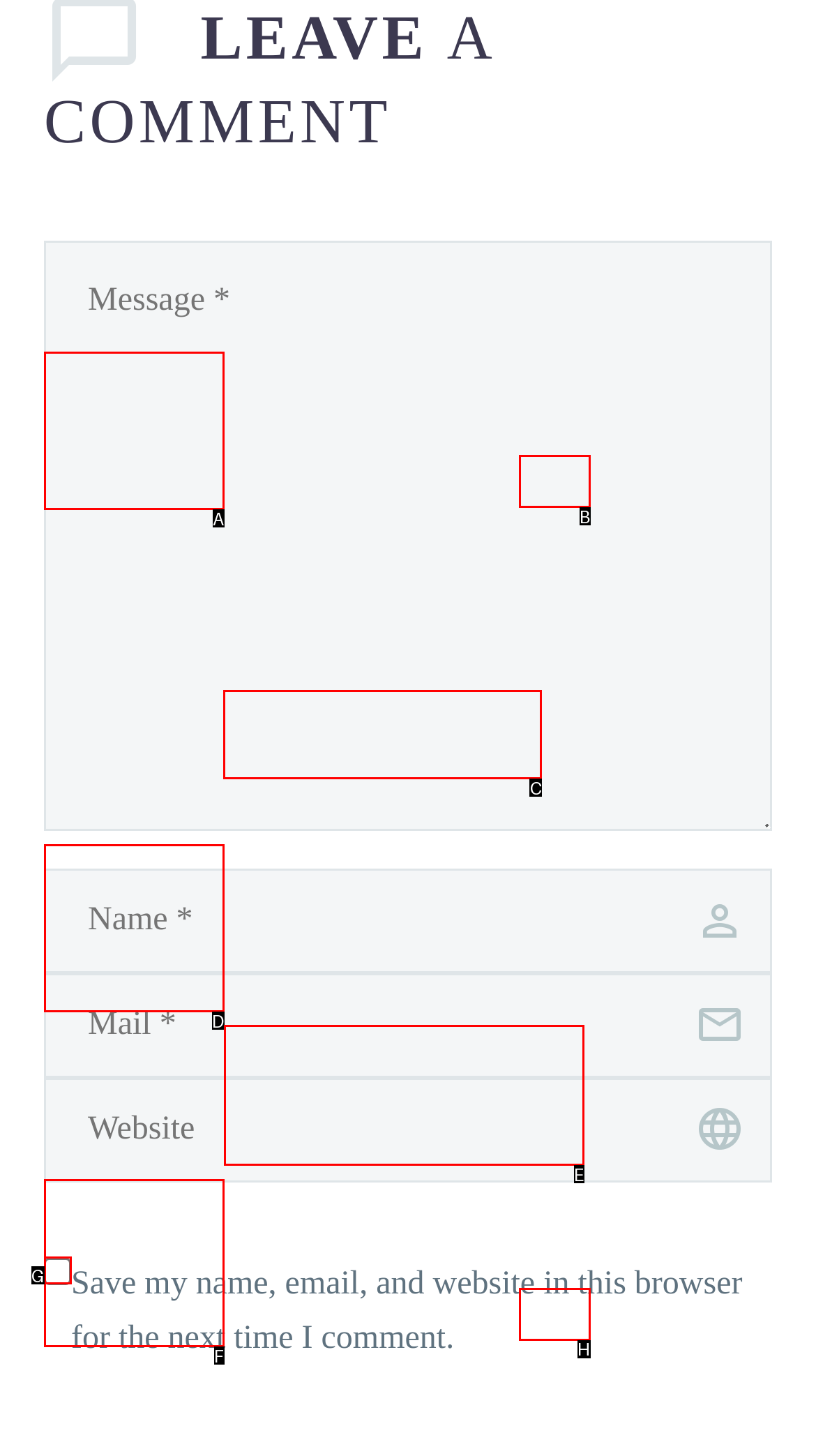Decide which letter you need to select to fulfill the task: Click the link to Panda Victims Get Free SEO Services
Answer with the letter that matches the correct option directly.

C